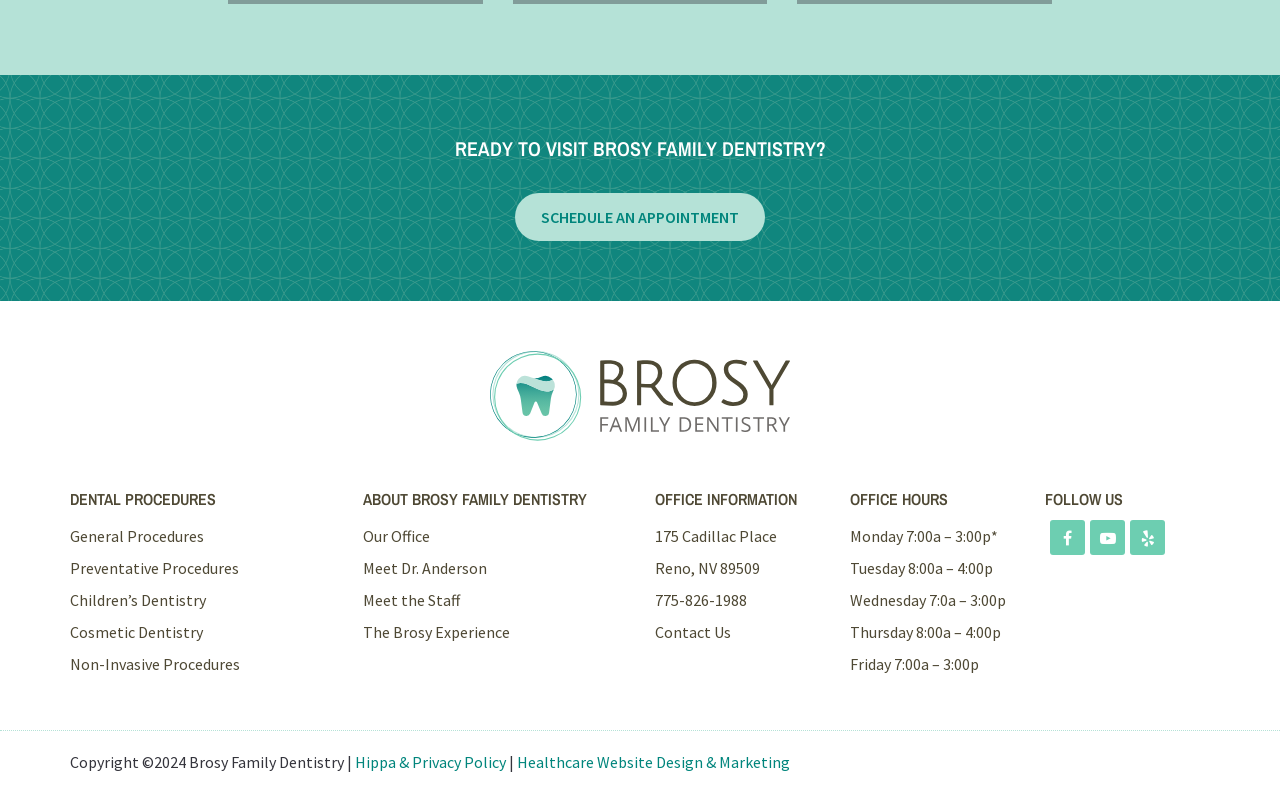Pinpoint the bounding box coordinates of the area that should be clicked to complete the following instruction: "Learn about general dental procedures". The coordinates must be given as four float numbers between 0 and 1, i.e., [left, top, right, bottom].

[0.055, 0.659, 0.159, 0.684]